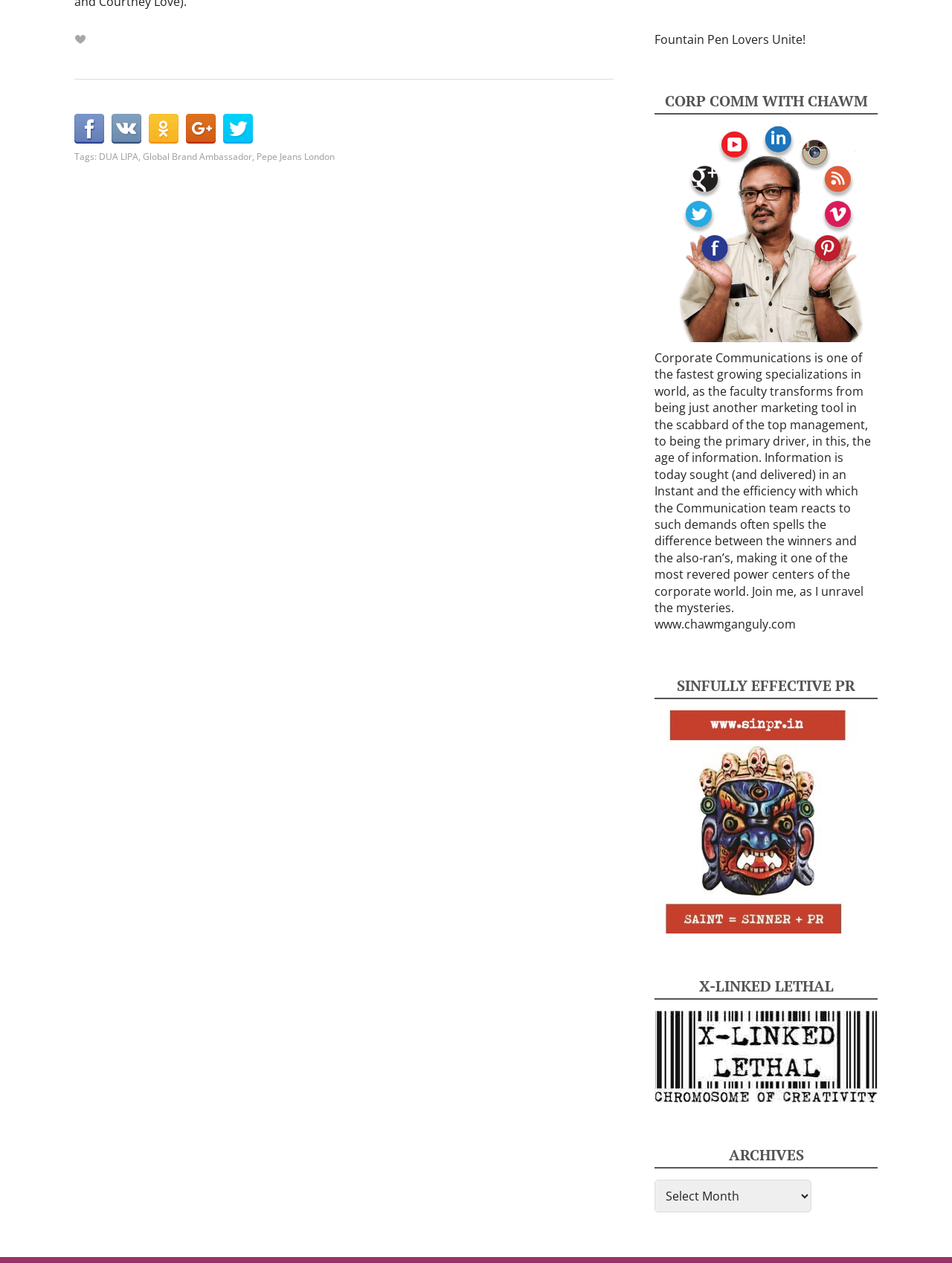What is the name of the faculty mentioned?
Based on the image, please offer an in-depth response to the question.

The name of the faculty mentioned is DUA LIPA, which is a link on the webpage, and it is also mentioned as a tag along with 'Global Brand Ambassador' and 'Pepe Jeans London'.